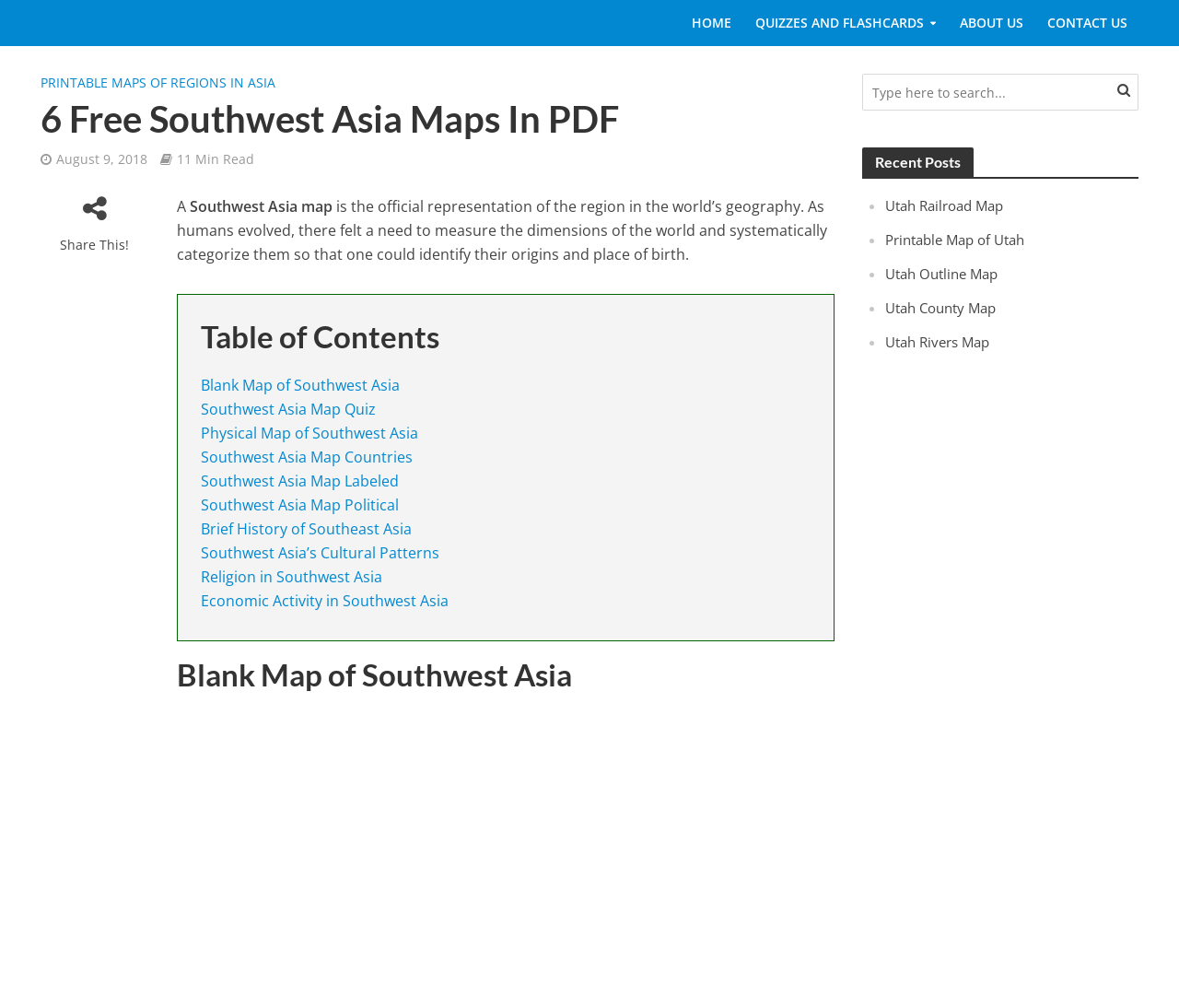Identify the bounding box coordinates for the element you need to click to achieve the following task: "View the physical map of Southwest Asia". The coordinates must be four float values ranging from 0 to 1, formatted as [left, top, right, bottom].

[0.171, 0.419, 0.355, 0.44]